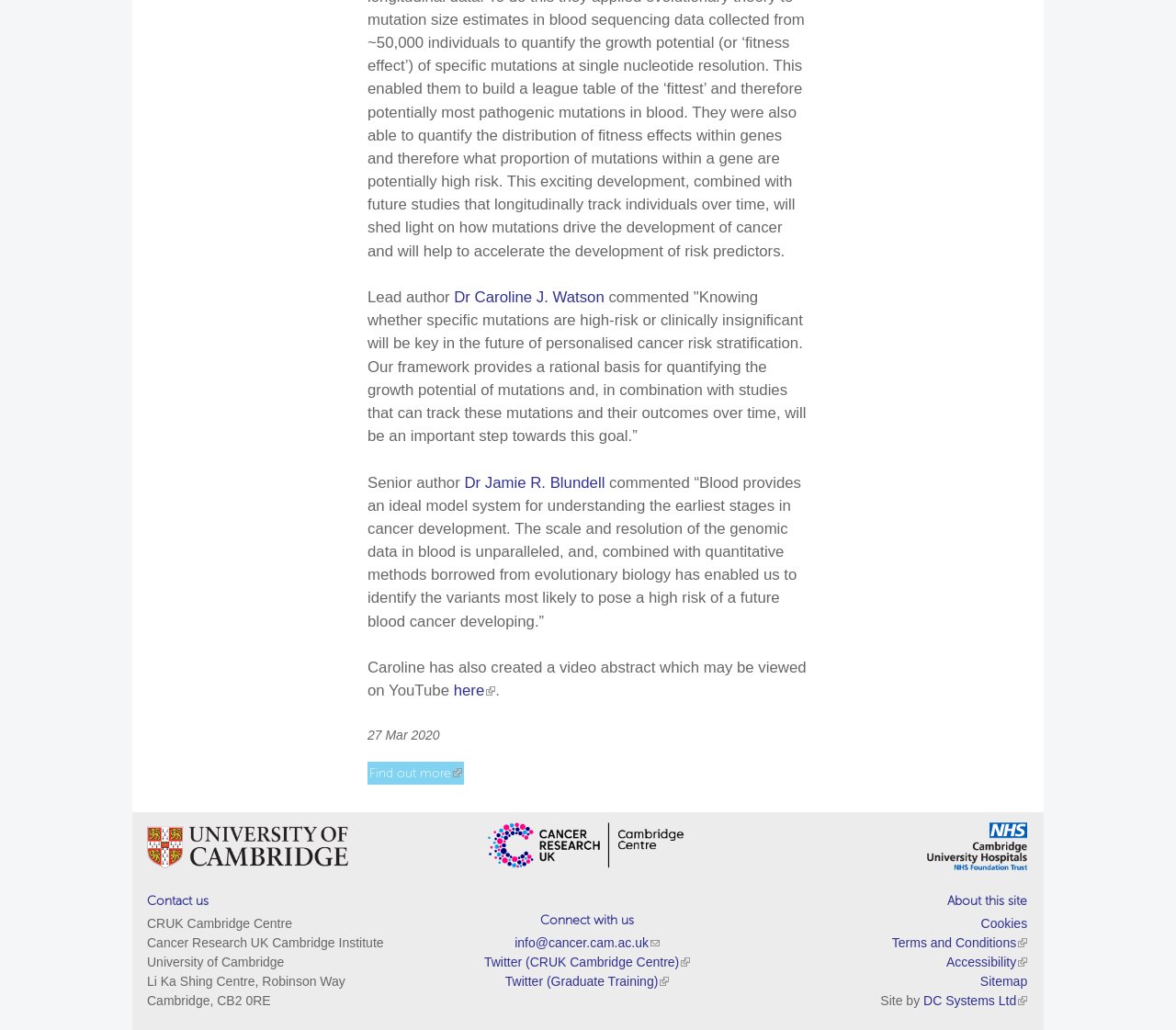By analyzing the image, answer the following question with a detailed response: What is the name of the institute?

The name of the institute is mentioned at the bottom of the webpage as 'Cancer Research UK Cambridge Institute'.